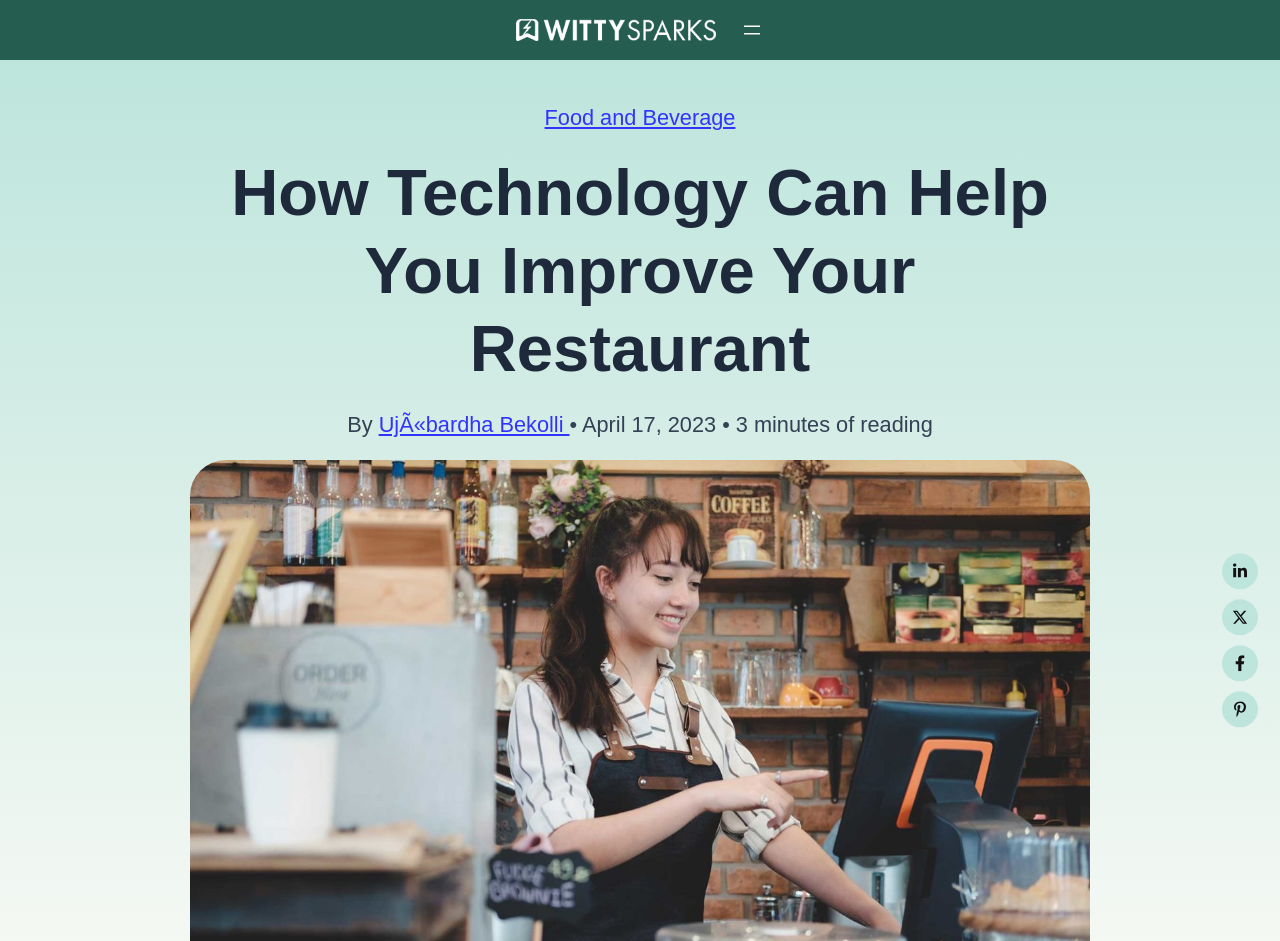Please answer the following question using a single word or phrase: 
What is the category of the current article?

Food and Beverage